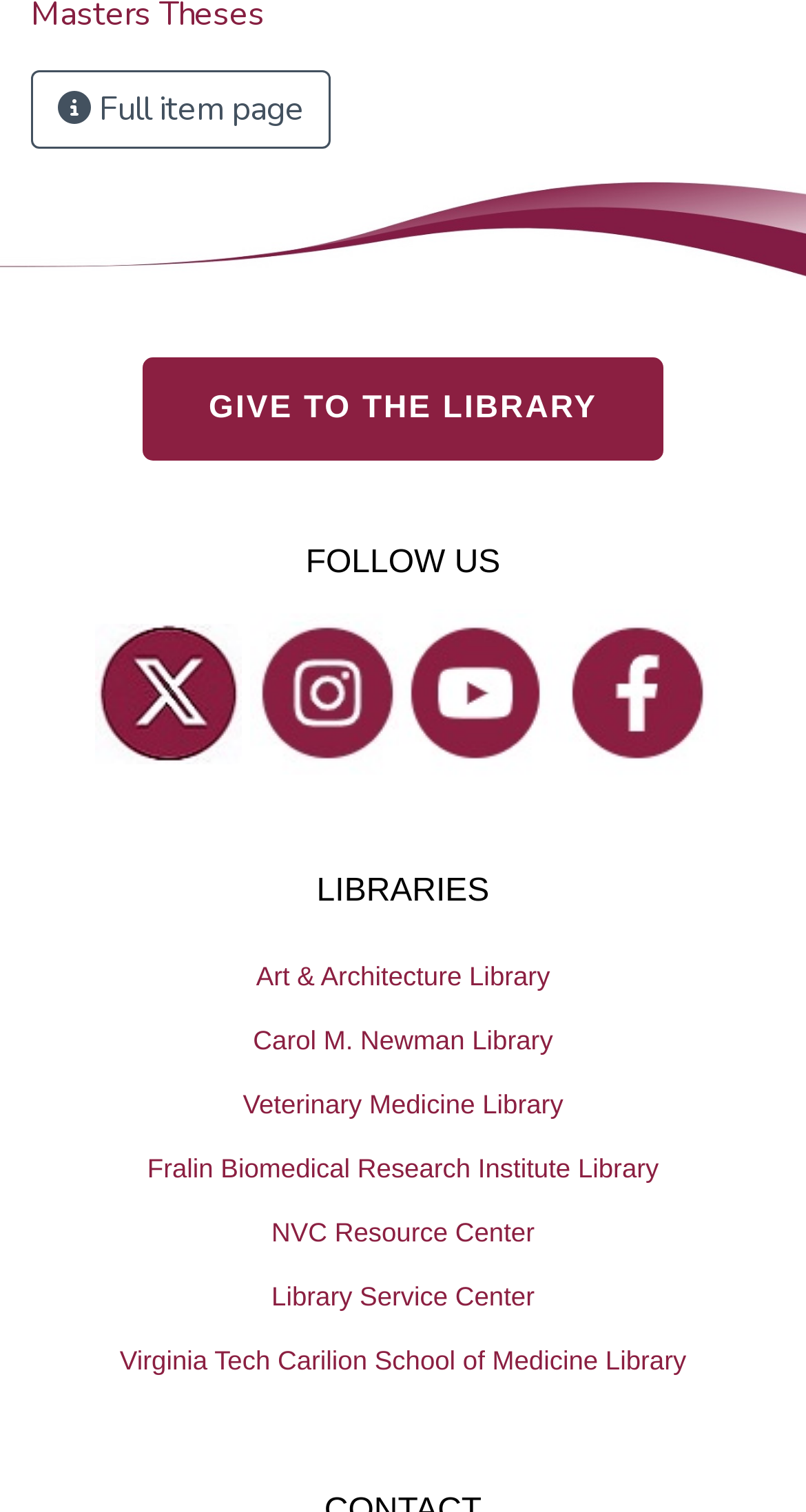Determine the bounding box coordinates of the clickable element to achieve the following action: 'Follow on Twitter'. Provide the coordinates as four float values between 0 and 1, formatted as [left, top, right, bottom].

[0.145, 0.425, 0.273, 0.493]